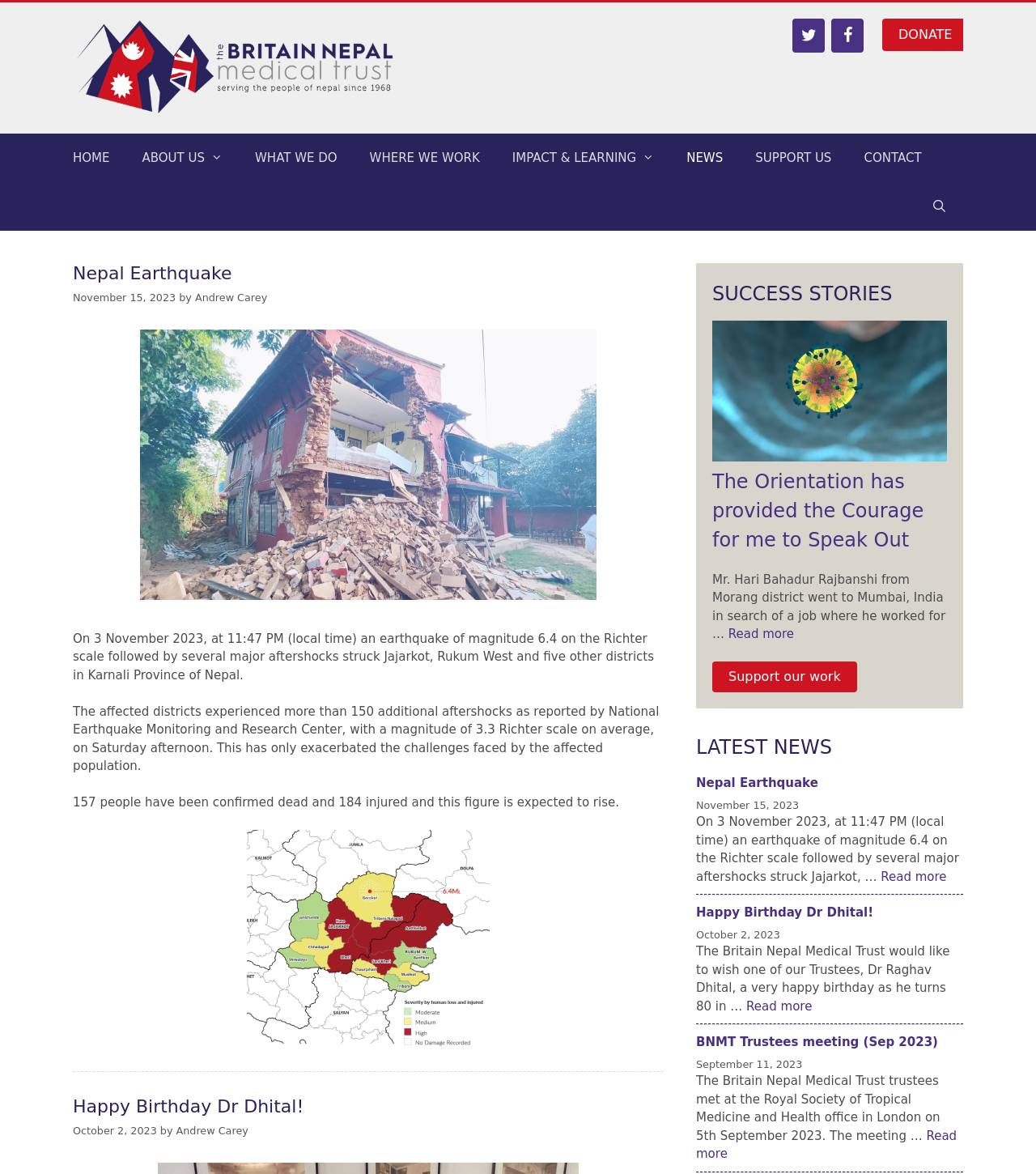Please indicate the bounding box coordinates of the element's region to be clicked to achieve the instruction: "Read more about Nepal Earthquake". Provide the coordinates as four float numbers between 0 and 1, i.e., [left, top, right, bottom].

[0.85, 0.741, 0.914, 0.753]